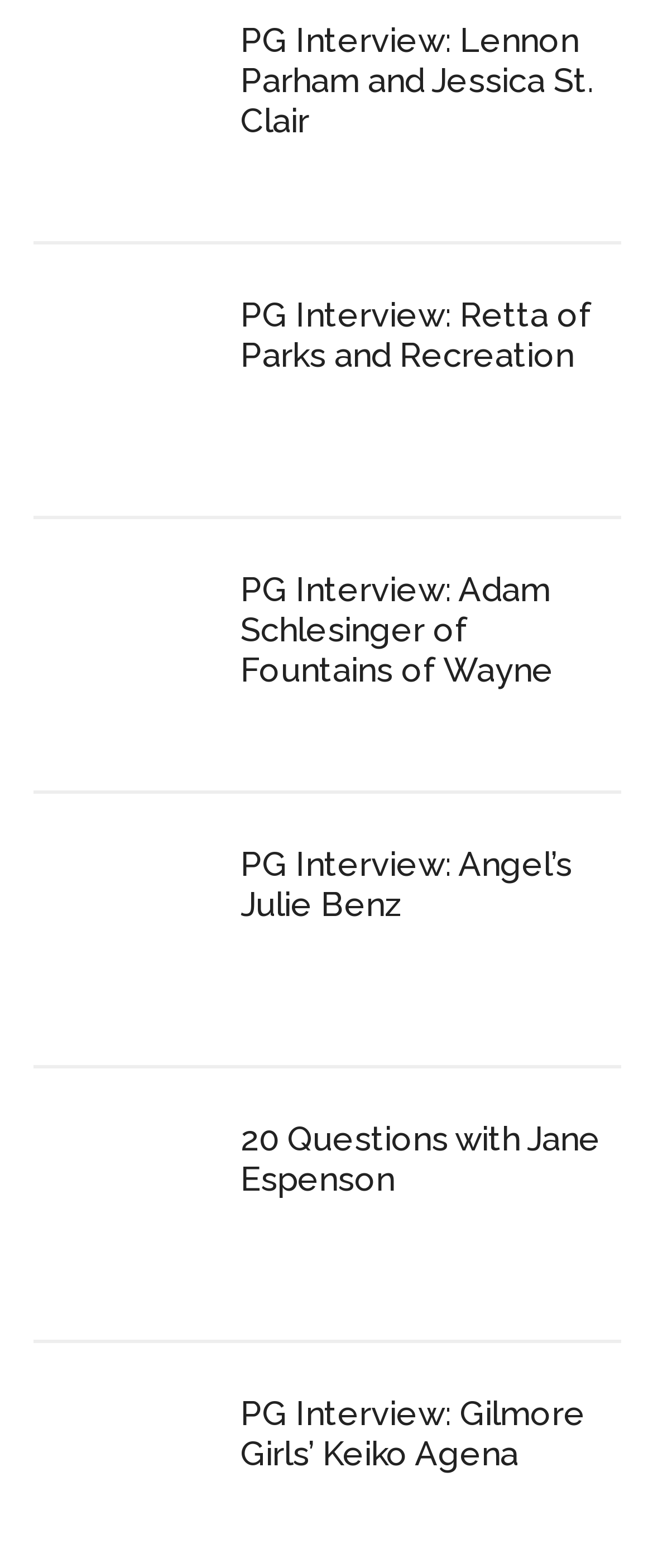How many links are there on this page?
Make sure to answer the question with a detailed and comprehensive explanation.

I counted the number of link elements on the webpage, each associated with an interview. There are 6 such elements, hence the answer is 6.